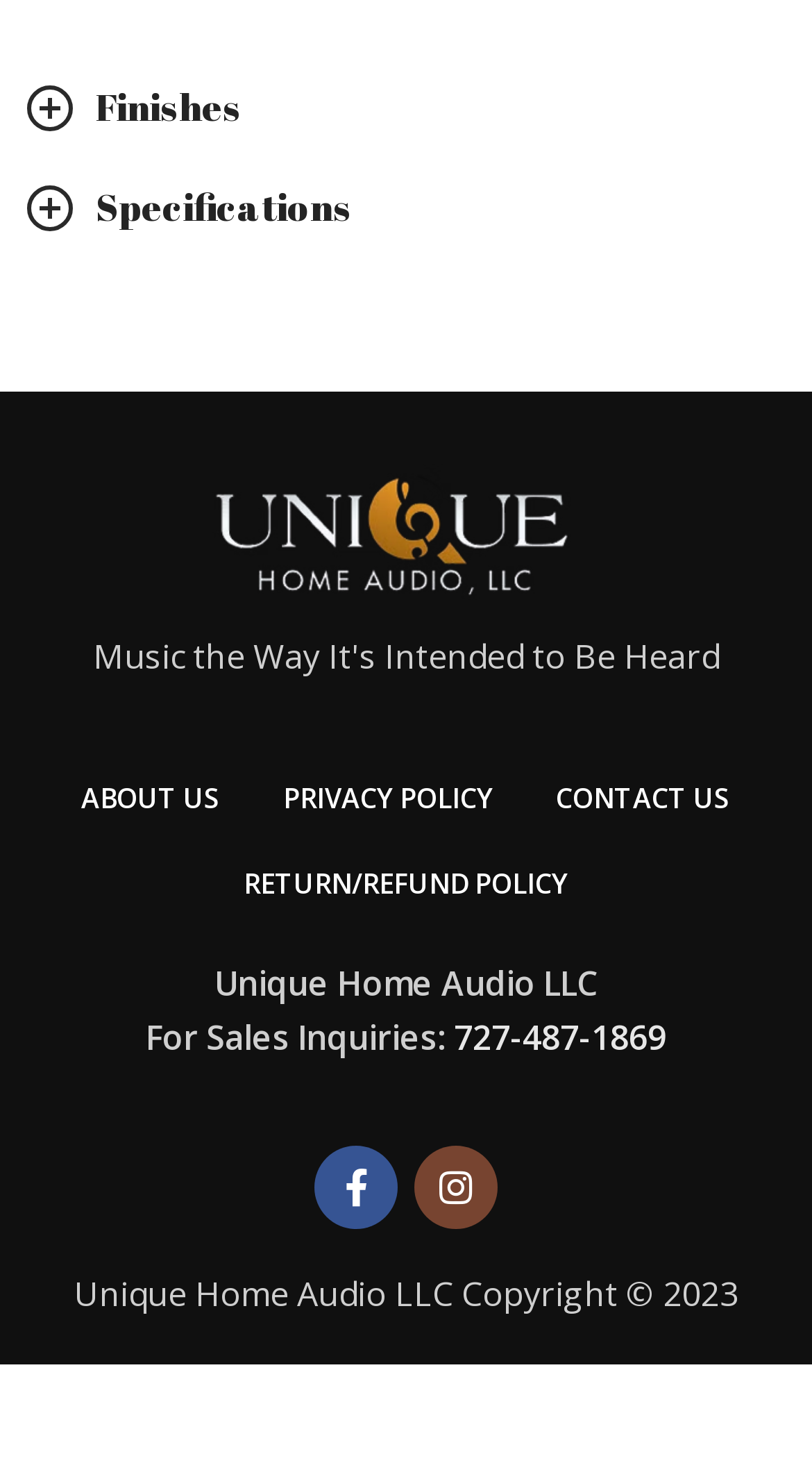Please determine the bounding box coordinates of the element to click in order to execute the following instruction: "Go to CONTACT US". The coordinates should be four float numbers between 0 and 1, specified as [left, top, right, bottom].

[0.685, 0.513, 0.9, 0.569]